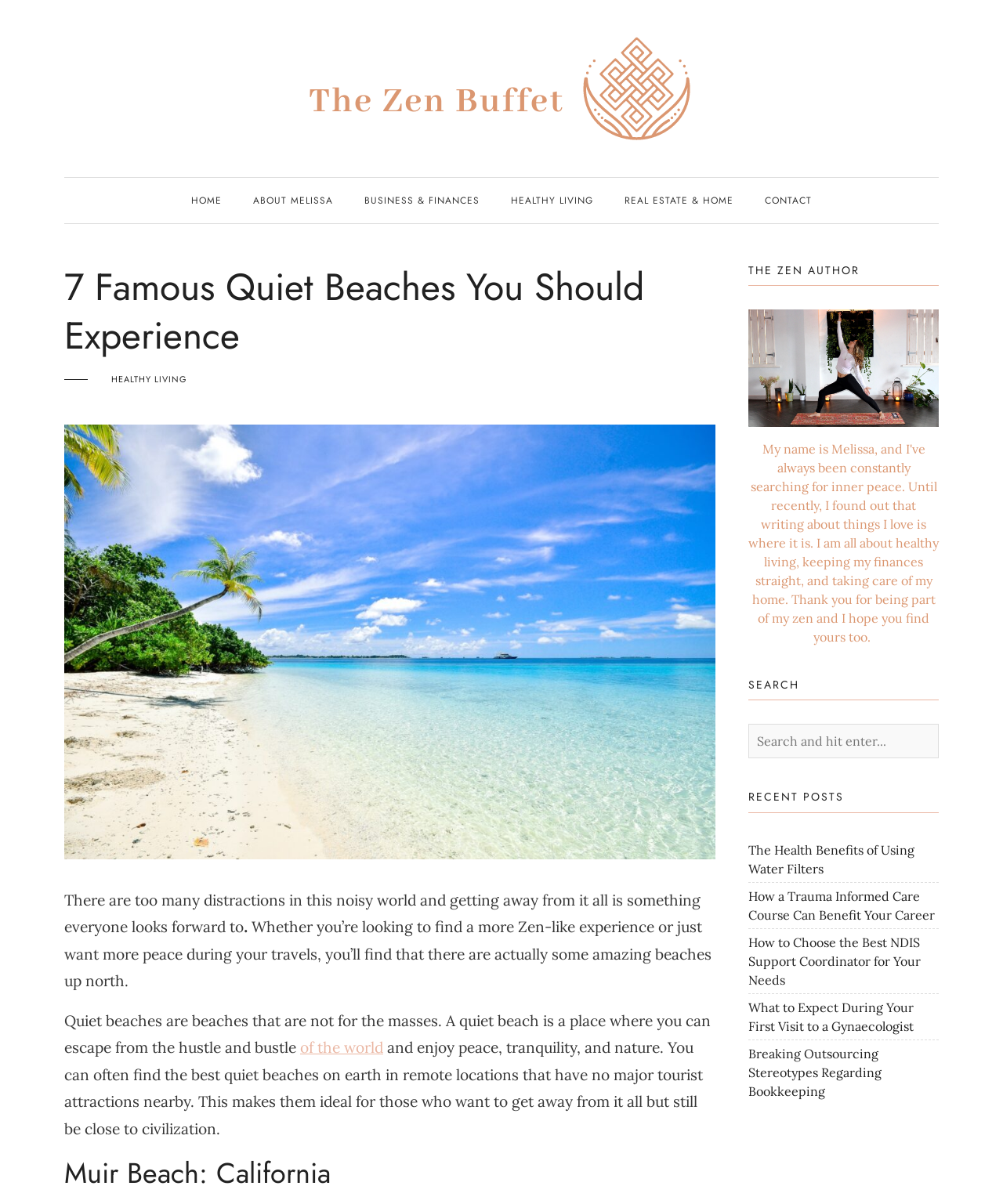Construct a thorough caption encompassing all aspects of the webpage.

This webpage is about 7 famous quiet beaches that one should experience. At the top, there is a logo of "The Zen Buffet" with a link to the homepage. Below the logo, there are navigation links to different sections of the website, including "HOME", "ABOUT MELISSA", "BUSINESS & FINANCES", "HEALTHY LIVING", "REAL ESTATE & HOME", and "CONTACT".

The main content of the webpage starts with a heading "7 Famous Quiet Beaches You Should Experience" followed by an image of a shoreline. The article begins by describing the importance of getting away from the noisy world and finding peace during travels. It explains that quiet beaches are ideal for those who want to escape from the hustle and bustle of daily life and enjoy nature.

The article then describes the characteristics of quiet beaches, which are often located in remote areas with no major tourist attractions nearby. There is a link to "of the world" in the middle of the paragraph.

Below the introductory text, there is a heading "Muir Beach: California", which suggests that the article will discuss specific quiet beaches.

On the right side of the webpage, there is a complementary section with a heading "THE ZEN AUTHOR" and a search bar with a placeholder text "Search and hit enter...". Below the search bar, there is a section titled "RECENT POSTS" with links to five recent articles on various topics, including health benefits, career development, and bookkeeping.

Overall, the webpage has a clean layout with clear headings and concise text, making it easy to navigate and read.